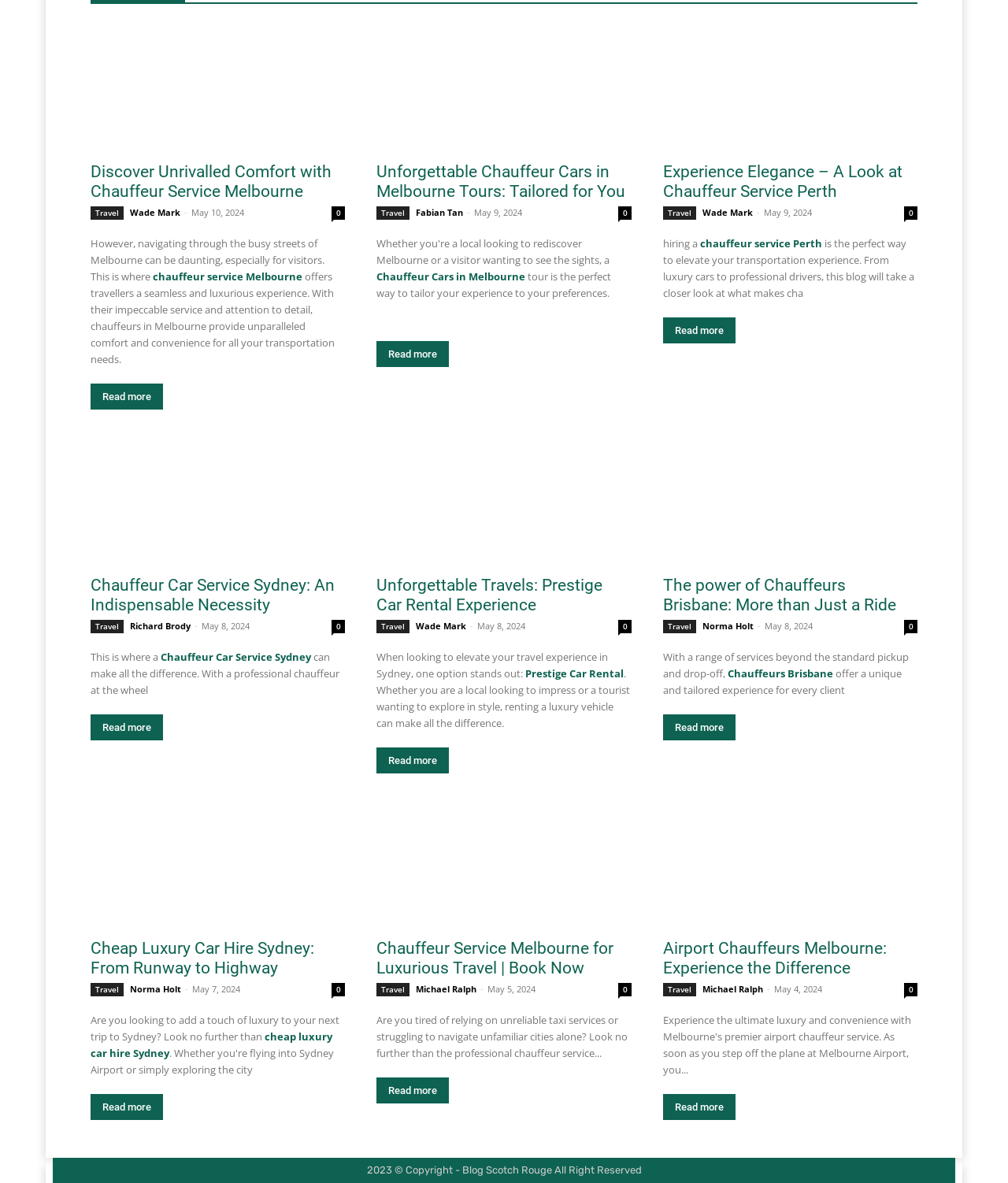Please provide a one-word or short phrase answer to the question:
What is the focus of the fourth article?

Chauffeur Car Service Sydney